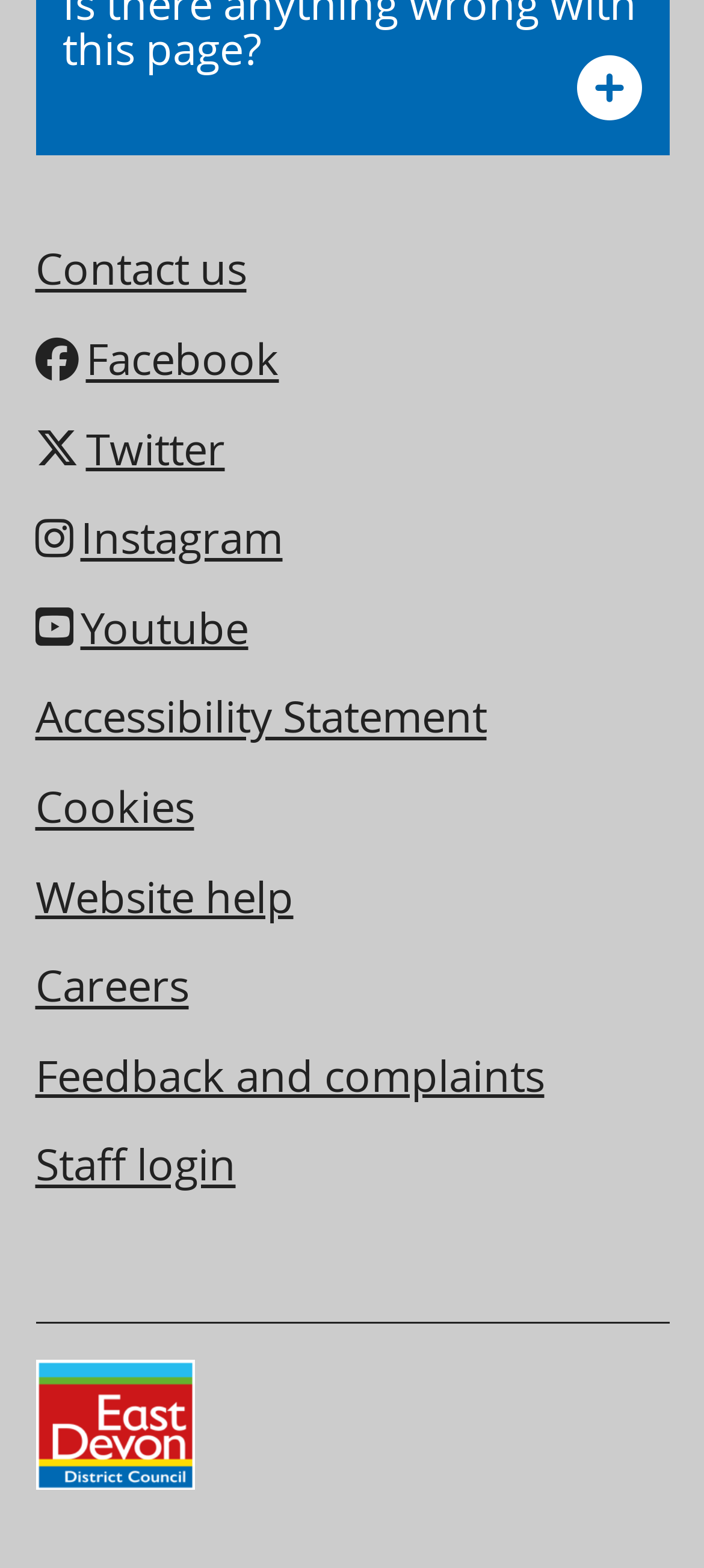How many social media links are available? From the image, respond with a single word or brief phrase.

4